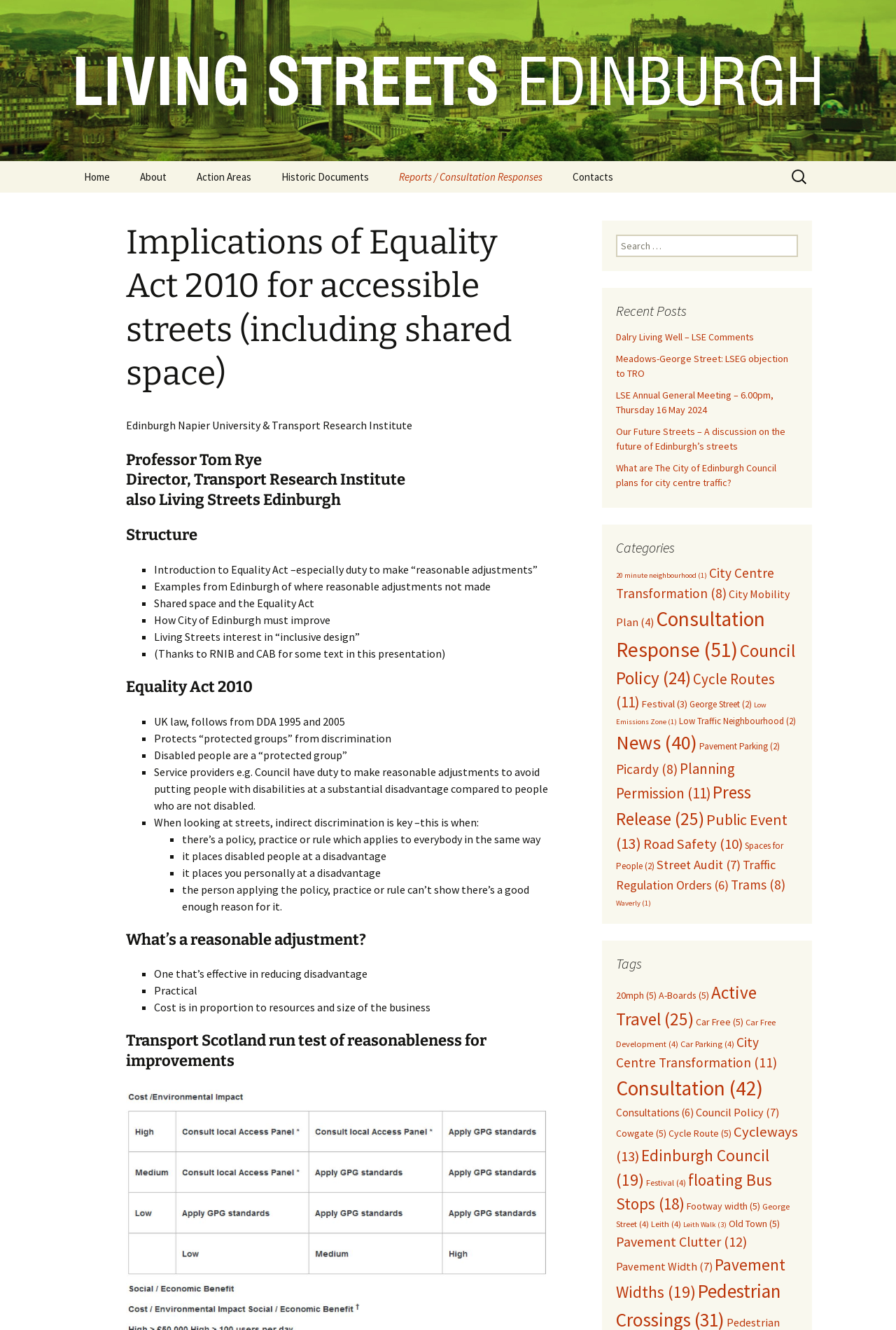Can you look at the image and give a comprehensive answer to the question:
What is the name of the charity?

The name of the charity can be found in the top-left corner of the webpage, where it says 'Living Streets Edinburgh Living streets is a registered charity in Scotland No SC039808'.